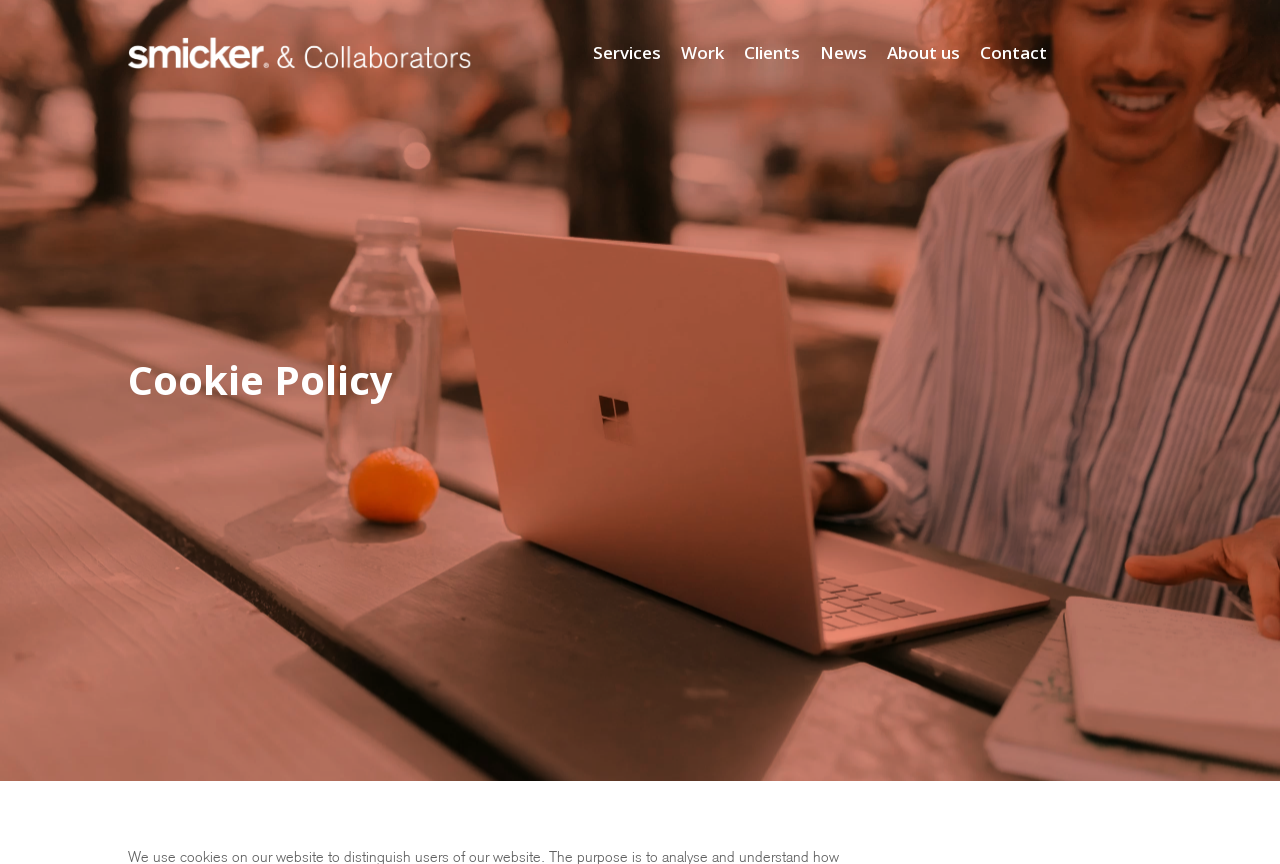Show the bounding box coordinates for the HTML element described as: "Work".

[0.532, 0.05, 0.566, 0.073]